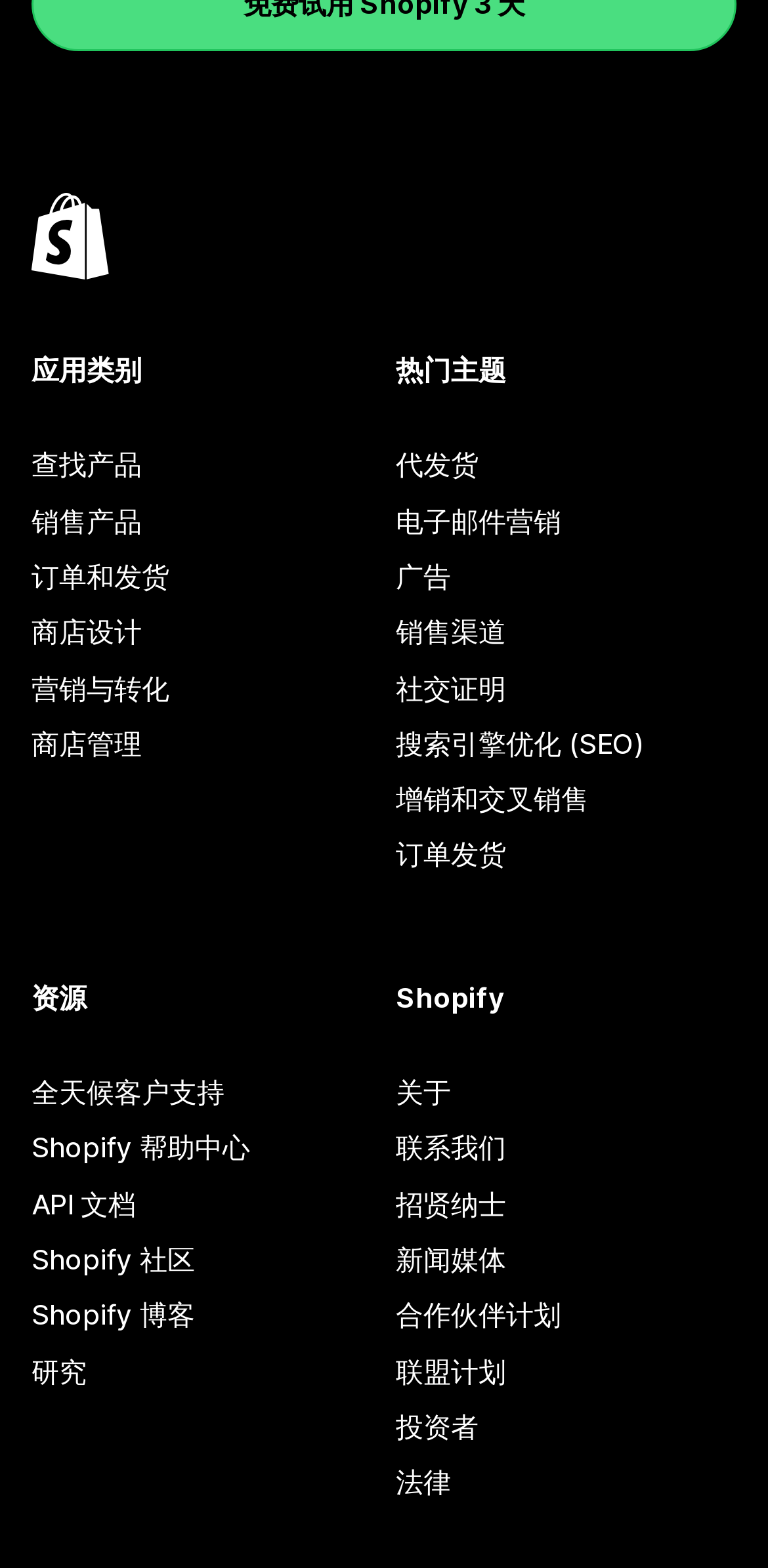Please reply with a single word or brief phrase to the question: 
What is the company name?

Shopify